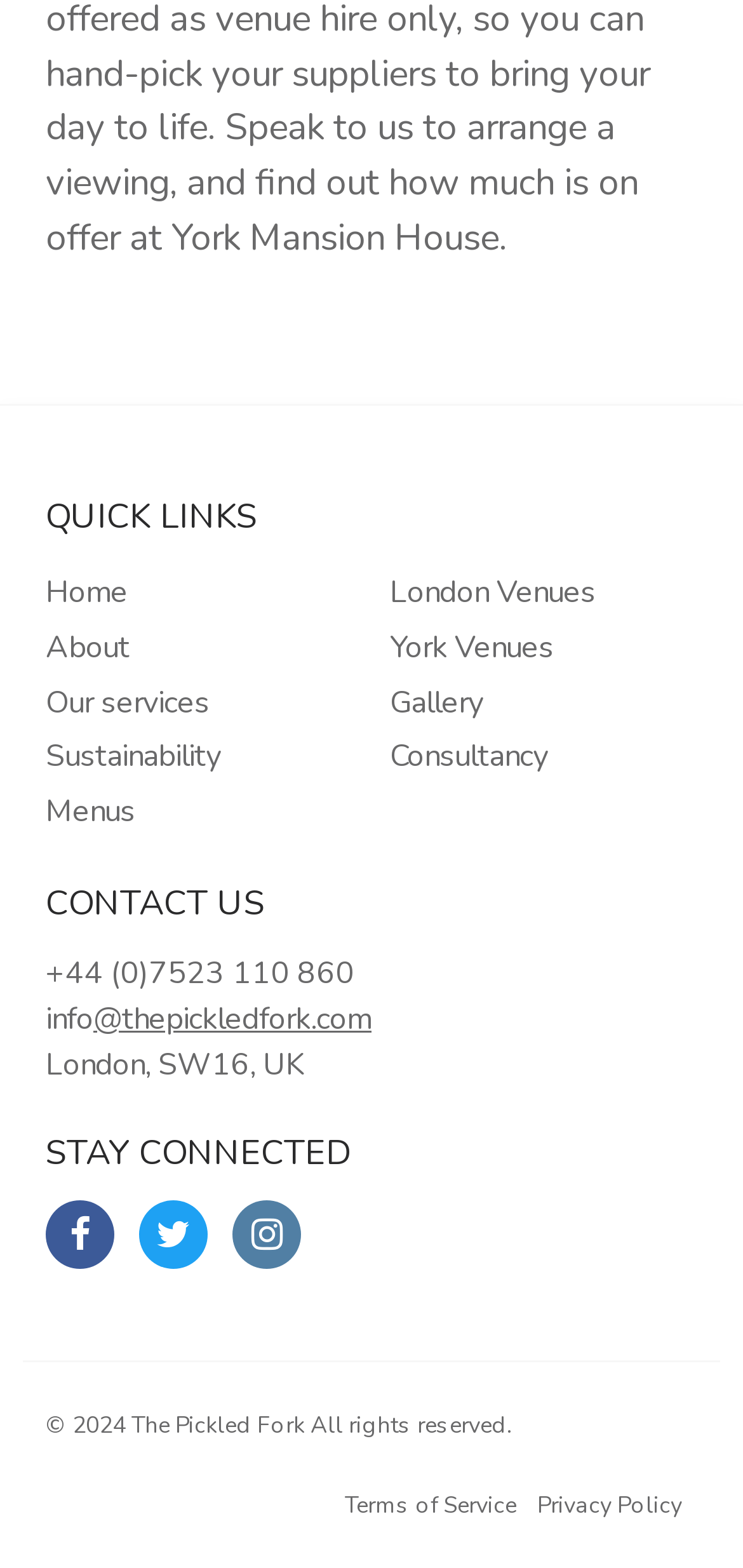What is the first link in the QUICK LINKS section?
Respond to the question with a well-detailed and thorough answer.

The first link in the QUICK LINKS section is 'Home' because it is the first link listed under the 'QUICK LINKS' heading, with a bounding box coordinate of [0.062, 0.364, 0.172, 0.391].